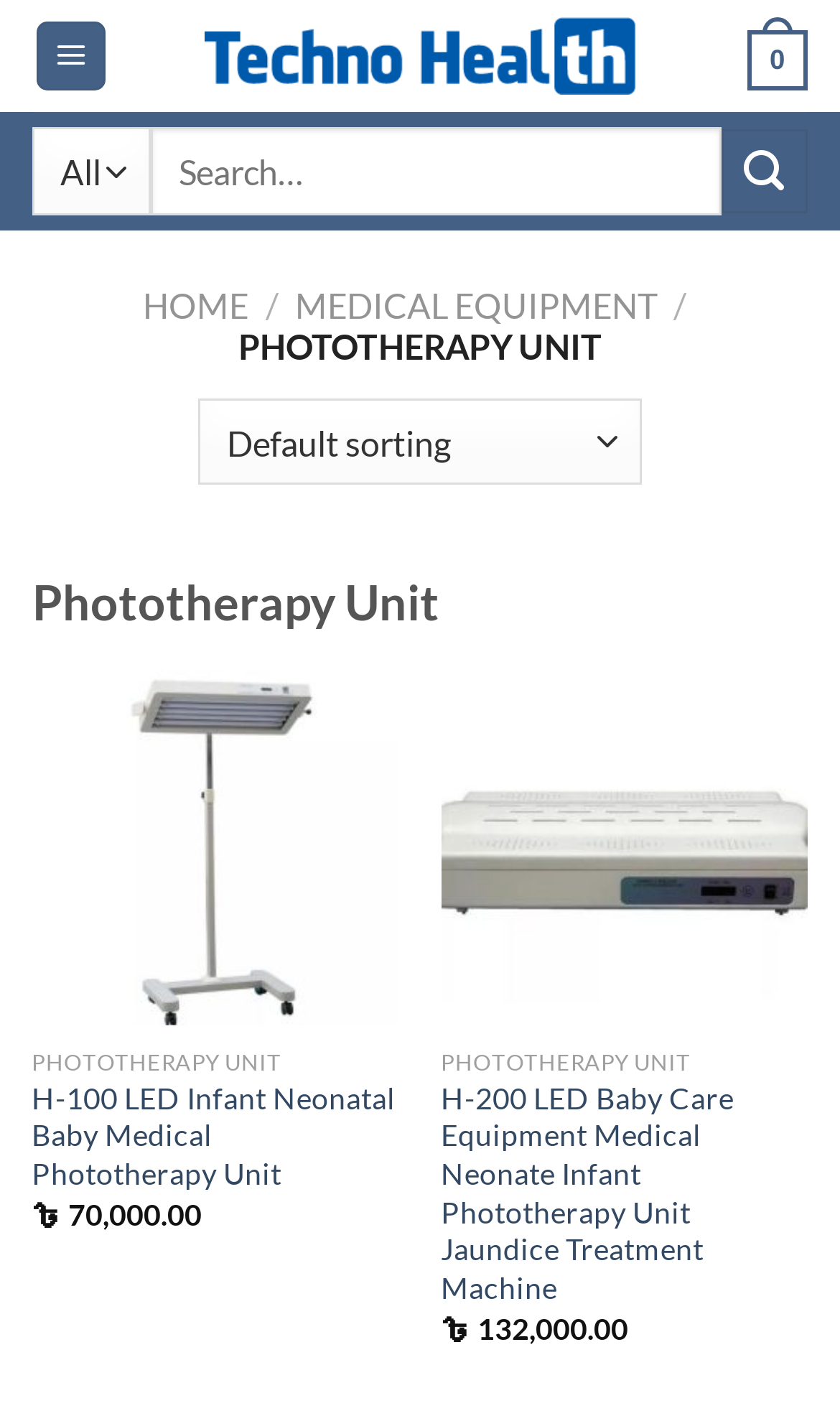What is the name of the medical device?
Using the image as a reference, give a one-word or short phrase answer.

Phototherapy Unit